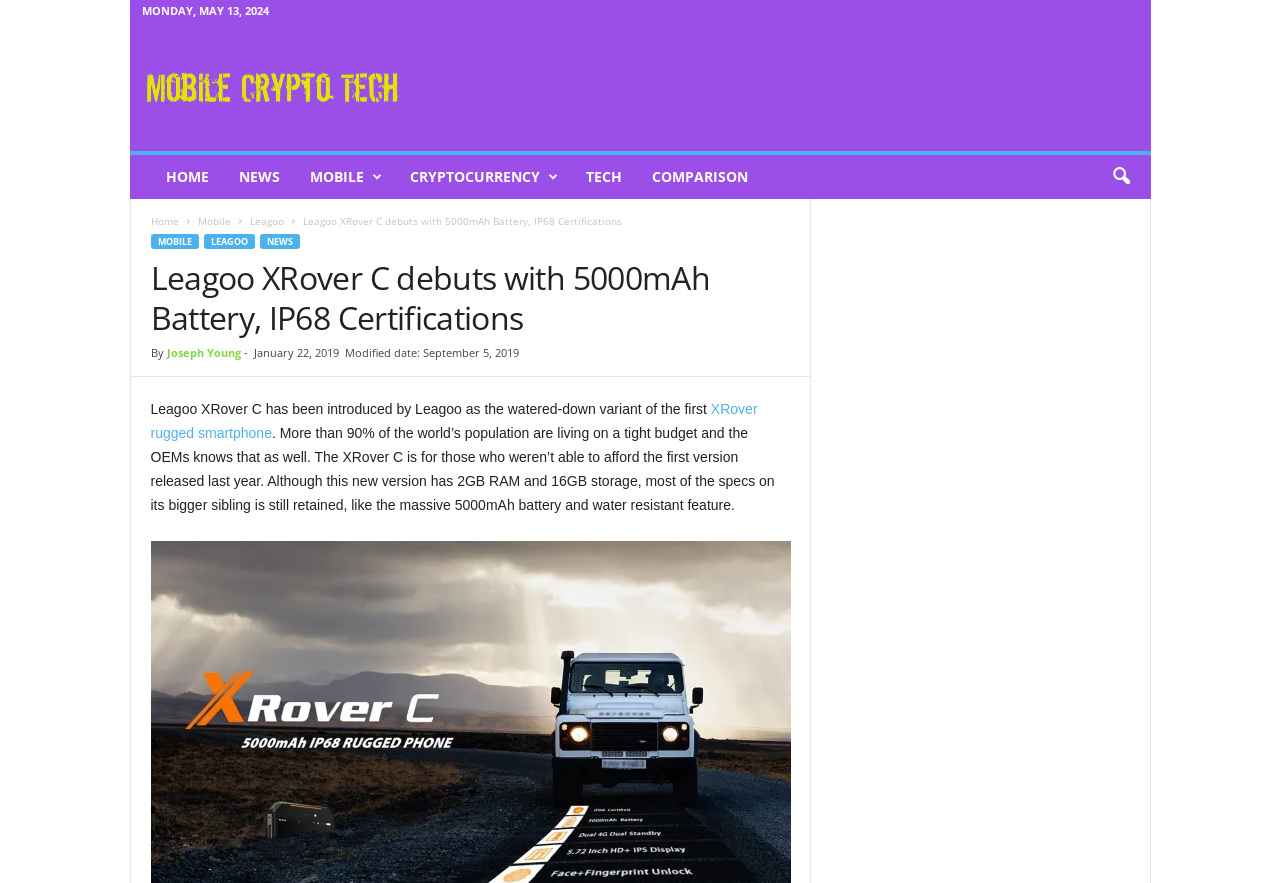Determine the bounding box coordinates of the UI element described below. Use the format (top-left x, top-left y, bottom-right x, bottom-right y) with floating point numbers between 0 and 1: Mobile Crypto Tech

[0.106, 0.033, 0.318, 0.162]